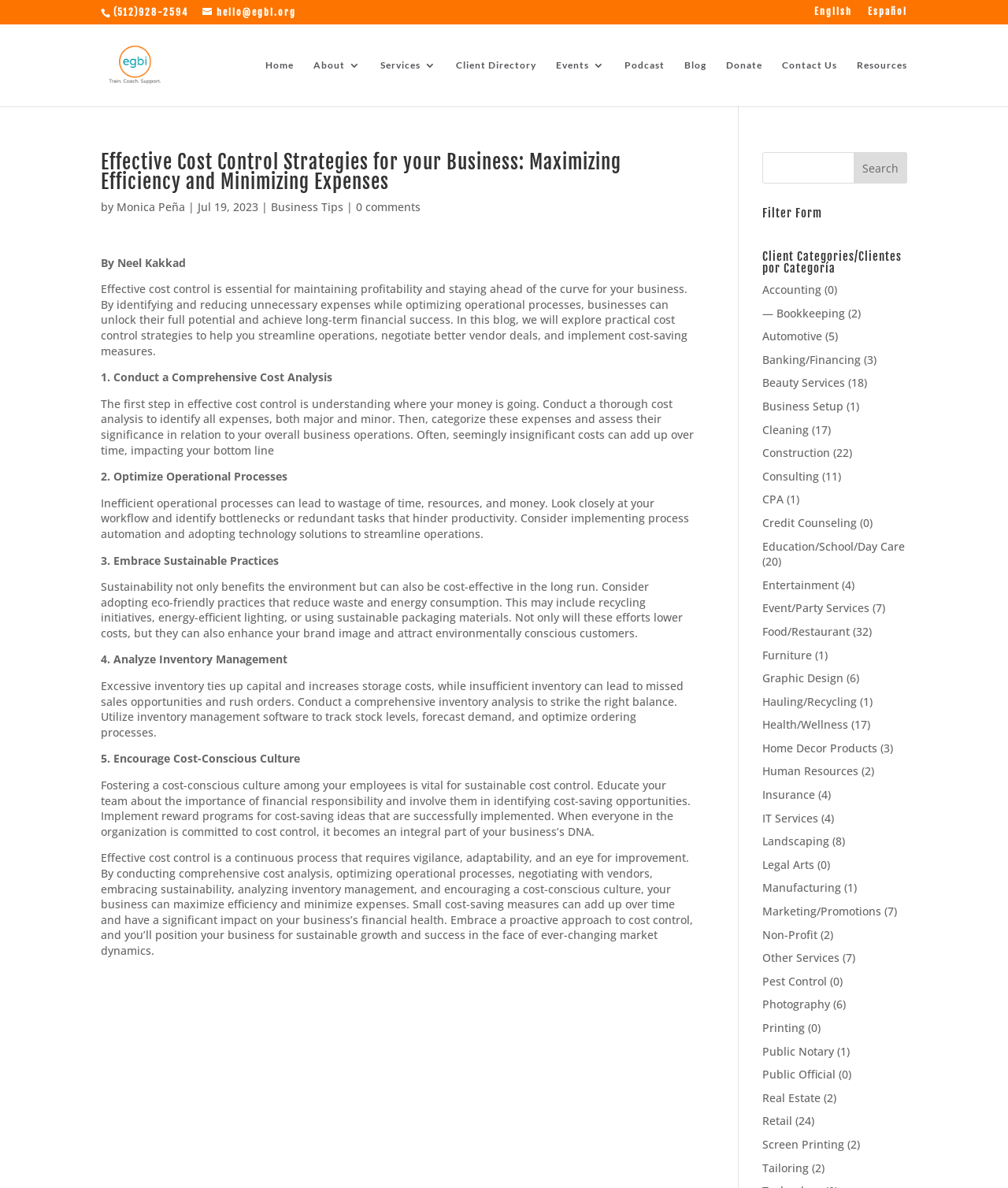Create a detailed summary of the webpage's content and design.

This webpage is about effective cost control strategies for businesses, with a focus on maximizing efficiency and minimizing expenses. At the top of the page, there is a header section with a phone number, email address, and language options. Below this, there is a navigation menu with links to various sections of the website, including Home, About, Services, Client Directory, Events, Podcast, Blog, Donate, Contact Us, and Resources.

The main content of the page is an article titled "Effective Cost Control Strategies for your Business: Maximizing Efficiency and Minimizing Expenses." The article is written by Neel Kakkad and was published on July 19, 2023. It begins with an introduction to the importance of cost control for businesses, followed by five practical strategies for implementing cost control measures.

The first strategy is to conduct a comprehensive cost analysis, which involves identifying and categorizing all expenses to understand where money is being spent. The second strategy is to optimize operational processes, which can be achieved by streamlining workflows, automating tasks, and adopting technology solutions.

The third strategy is to embrace sustainable practices, which can help reduce waste and energy consumption, leading to cost savings and an enhanced brand image. The fourth strategy is to analyze inventory management, which involves striking a balance between having sufficient inventory and avoiding excessive inventory that ties up capital.

The fifth and final strategy is to encourage a cost-conscious culture among employees, which can be achieved by educating them about the importance of financial responsibility and involving them in identifying cost-saving opportunities.

Throughout the article, there are several links to related topics, such as Business Tips, and a comment section at the bottom. On the right-hand side of the page, there is a search bar and a filter form with various categories, including Accounting, Bookkeeping, Automotive, and more. Each category has a number in parentheses indicating the number of related clients or businesses.